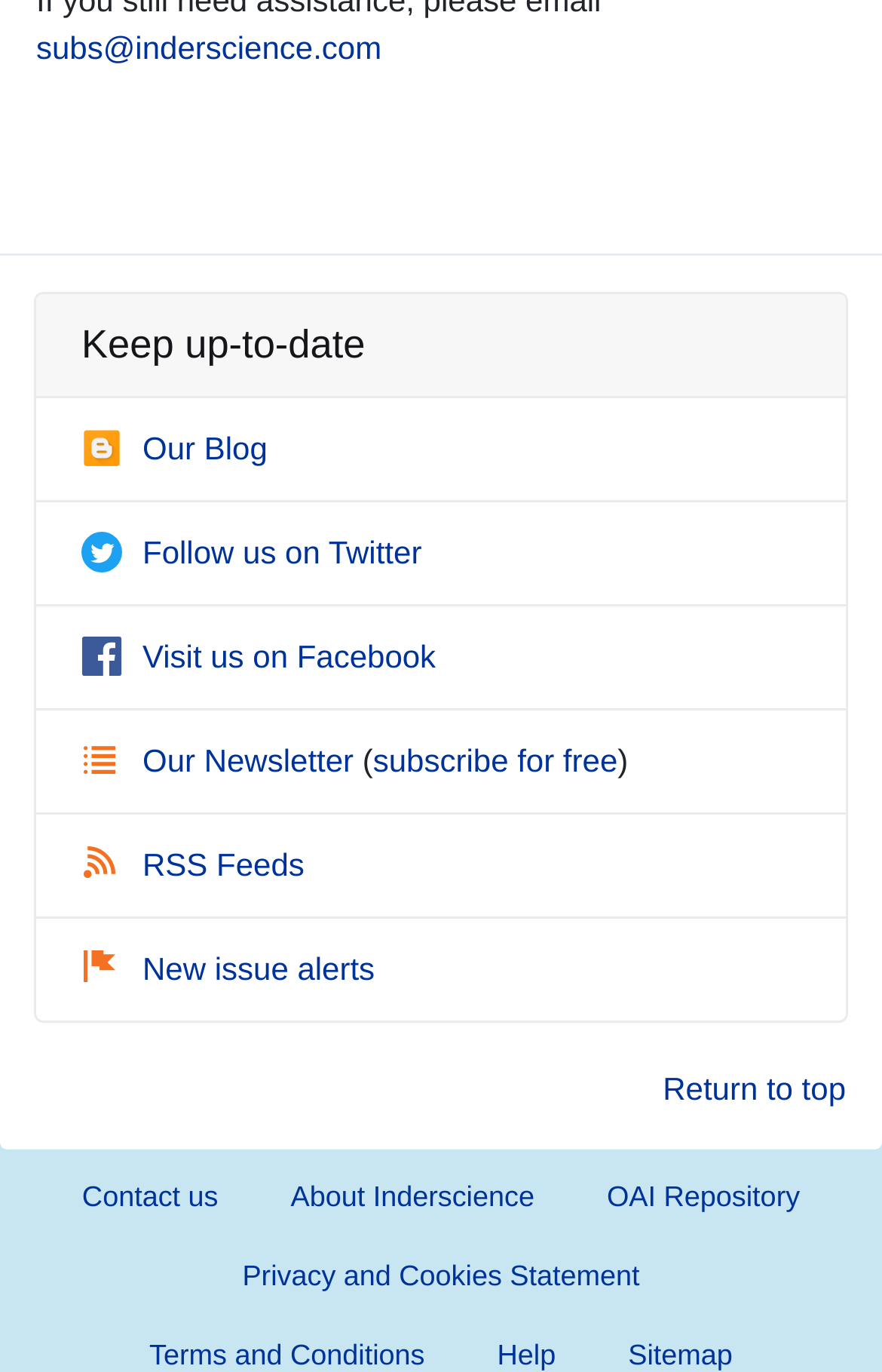What is the first social media platform listed?
Using the image, give a concise answer in the form of a single word or short phrase.

Twitter